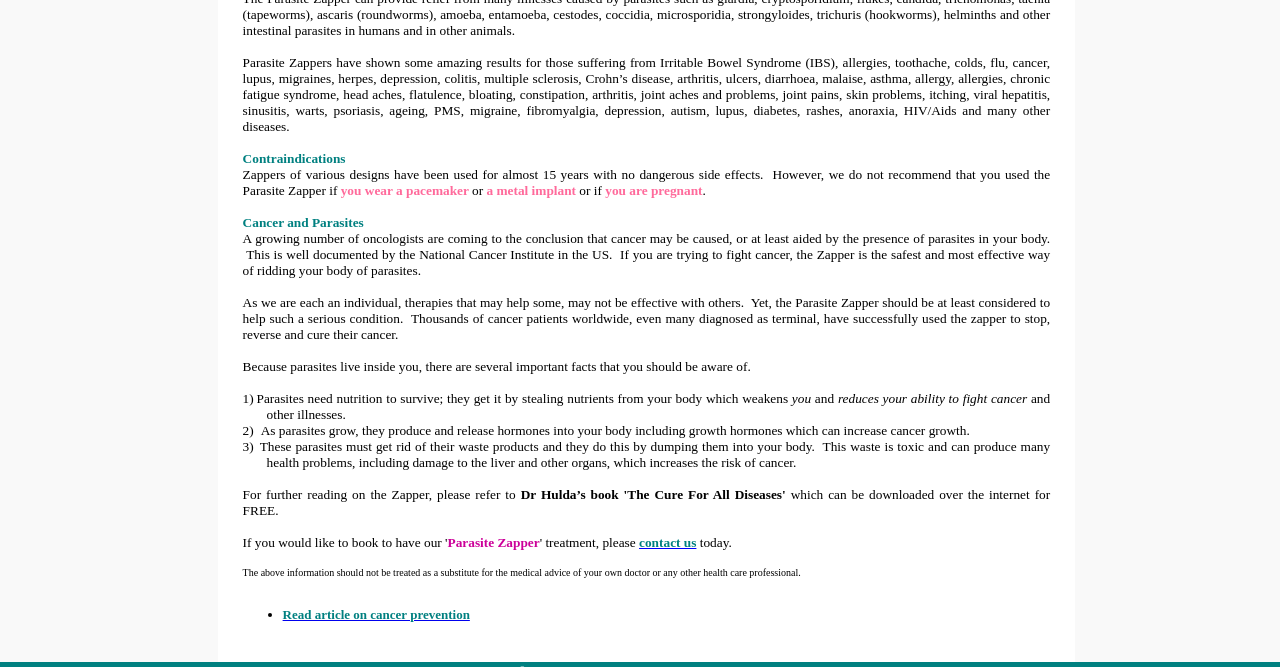Refer to the screenshot and give an in-depth answer to this question: How many points are mentioned about parasites and cancer?

The webpage mentions three points about parasites and cancer, which are: 1) parasites need nutrition to survive and steal nutrients from the body, 2) parasites produce and release hormones that can increase cancer growth, and 3) parasites dump toxic waste into the body, which can cause health problems.